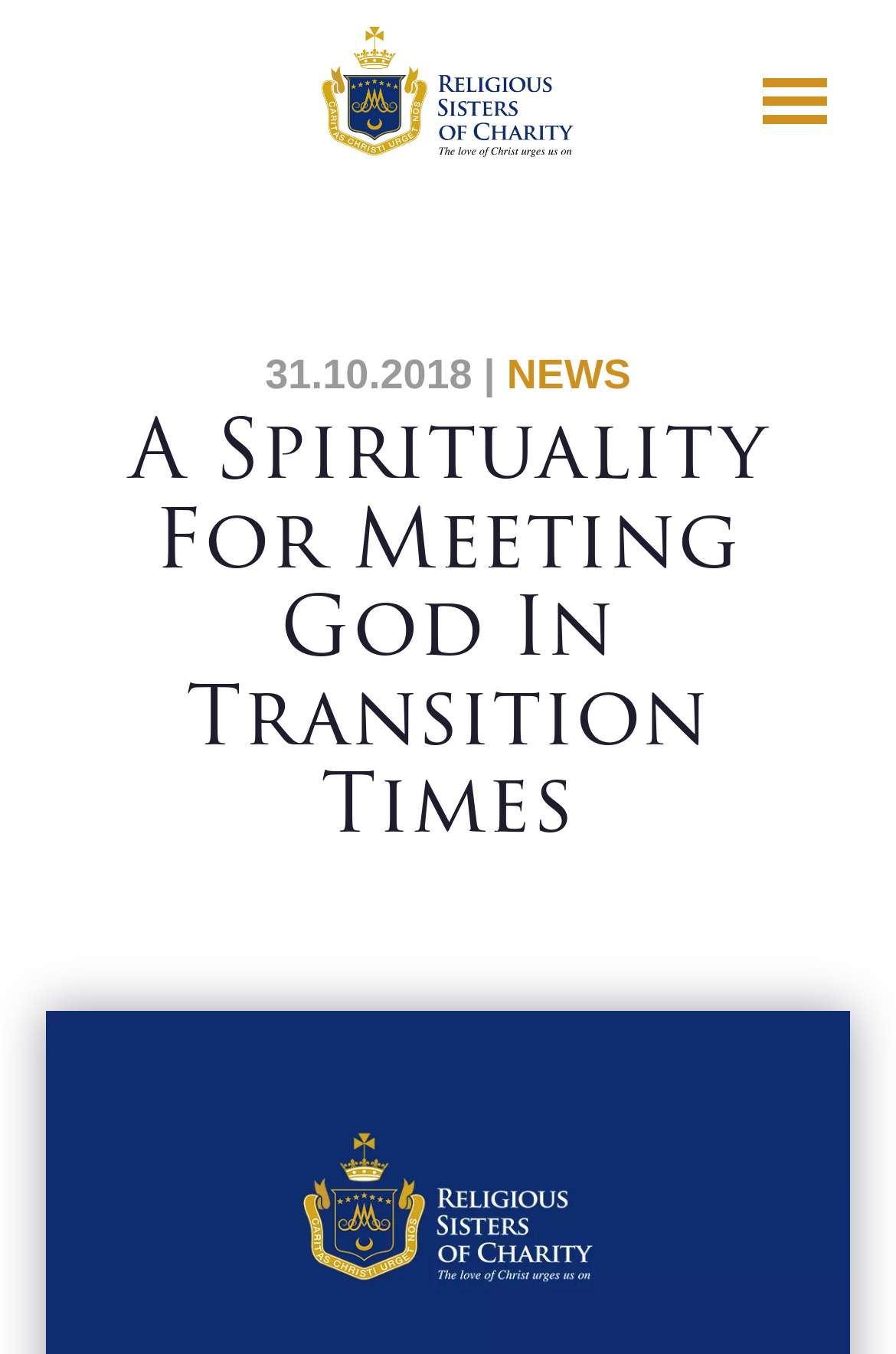What is the date of the news article?
Using the image as a reference, answer the question in detail.

I found the date of the news article by looking at the static text element with the content '31.10.2018' which is located at the top of the webpage, indicating the date of the news article.